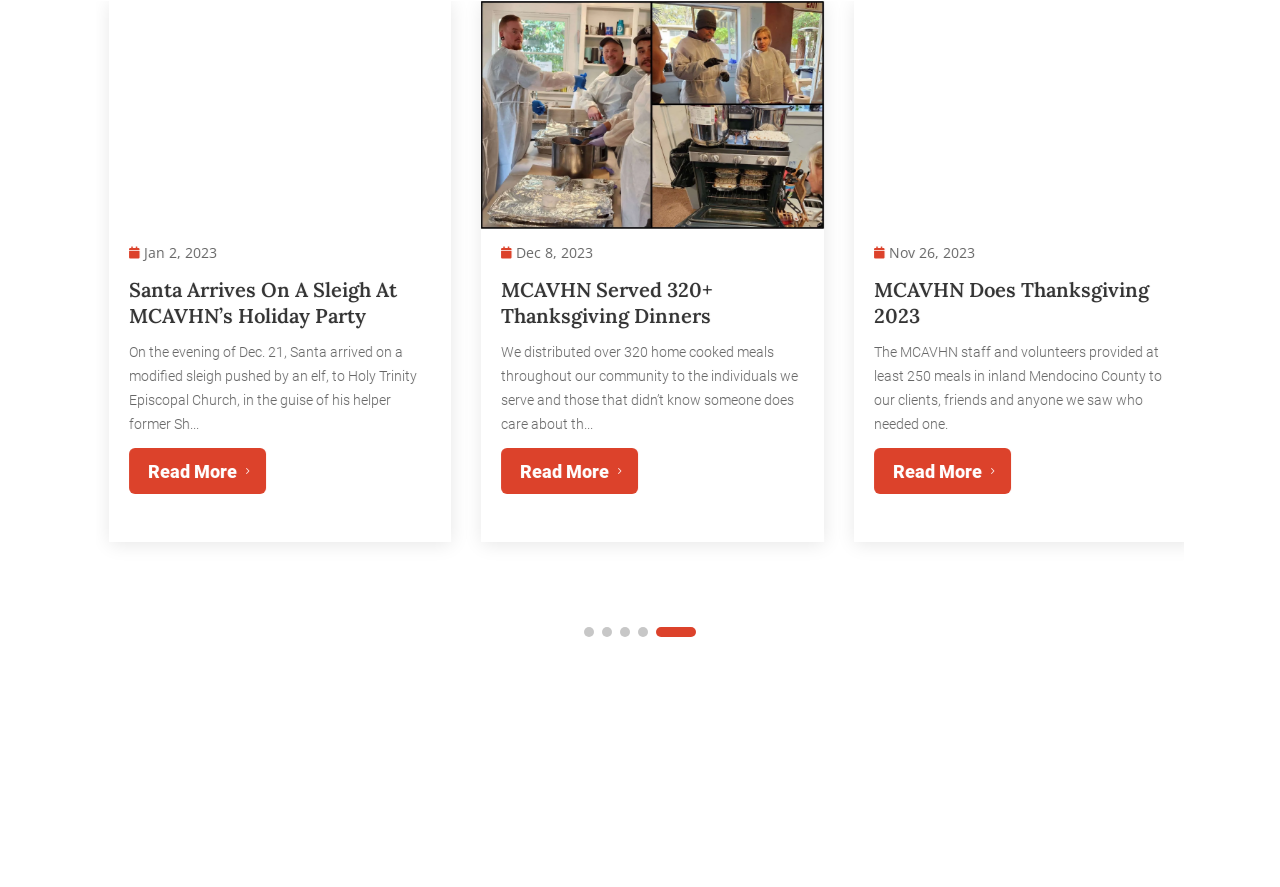What is the purpose of the webpage?
Based on the screenshot, respond with a single word or phrase.

To provide information about MCAVHN's activities